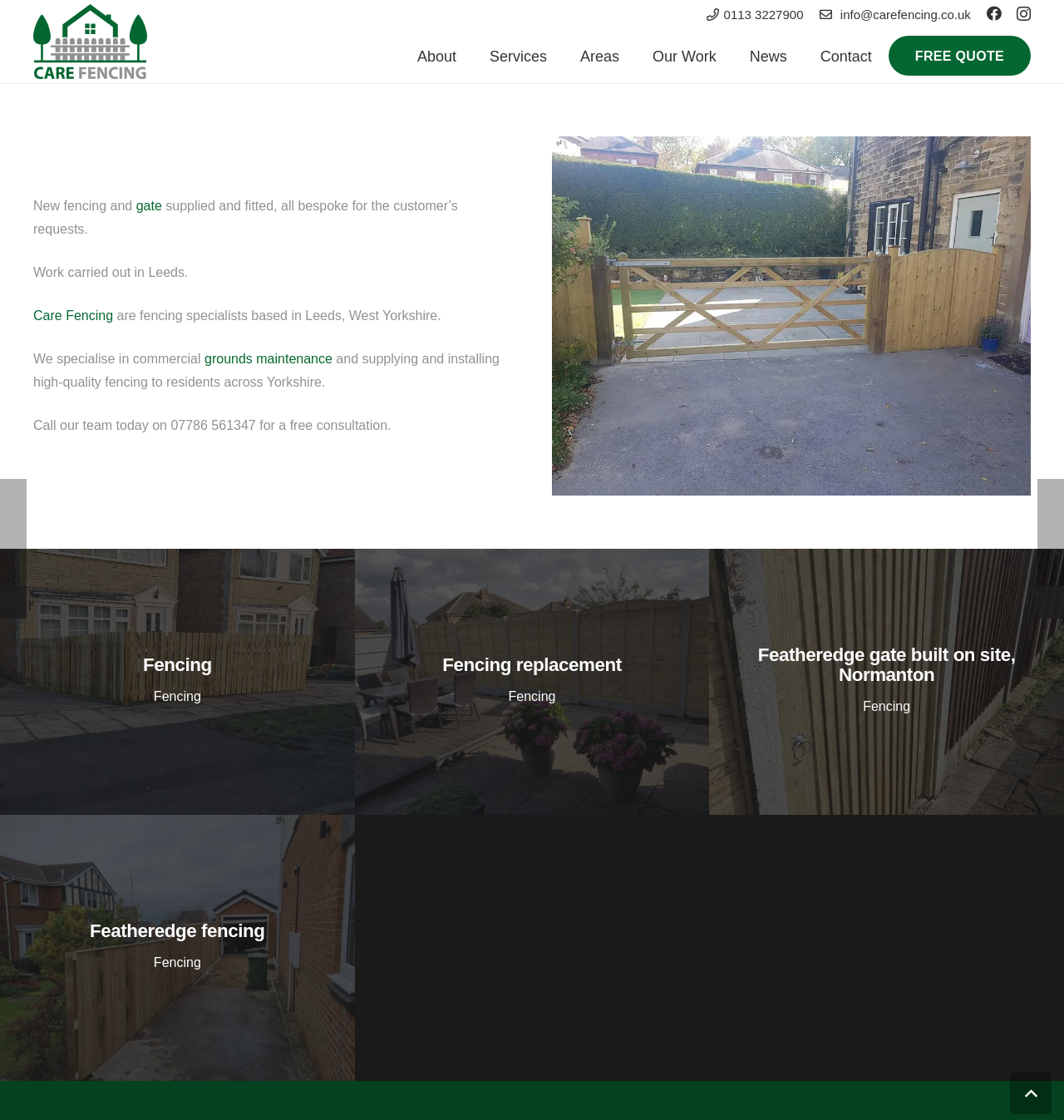Please give a one-word or short phrase response to the following question: 
What is the location of the company?

Leeds, West Yorkshire